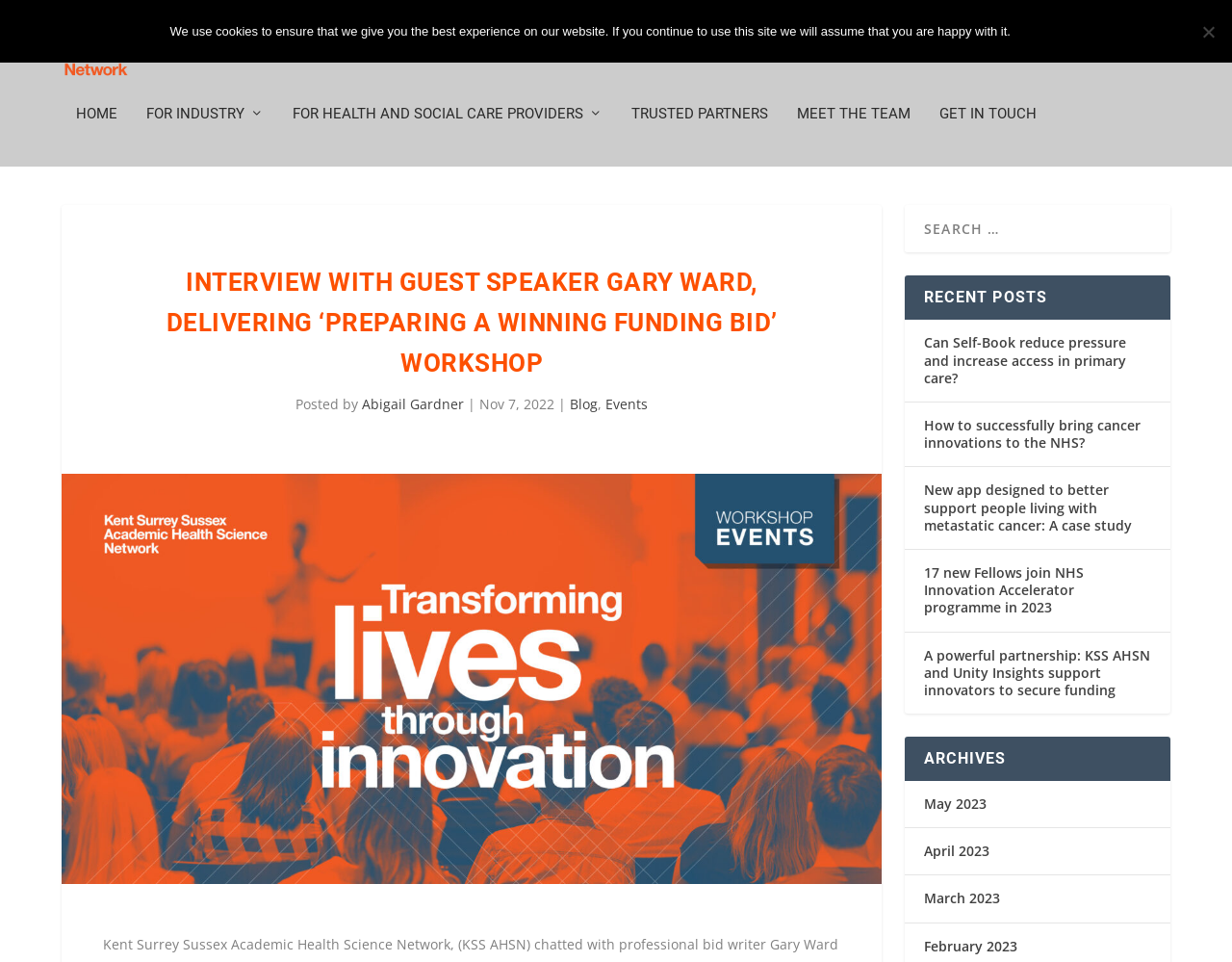What is the author of the interview post?
Use the image to answer the question with a single word or phrase.

Abigail Gardner